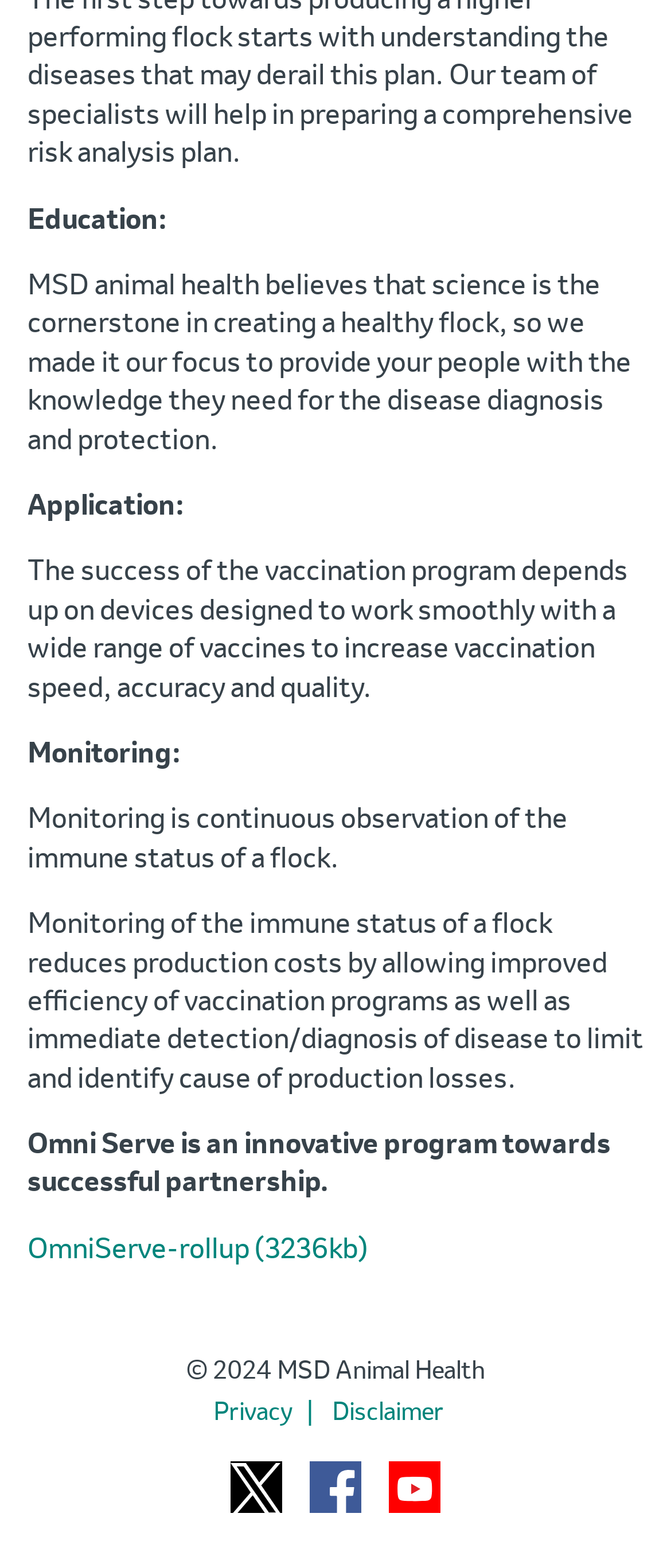What is the name of the company?
Please give a detailed answer to the question using the information shown in the image.

The company name is mentioned at the bottom of the webpage, along with the copyright year 2024.